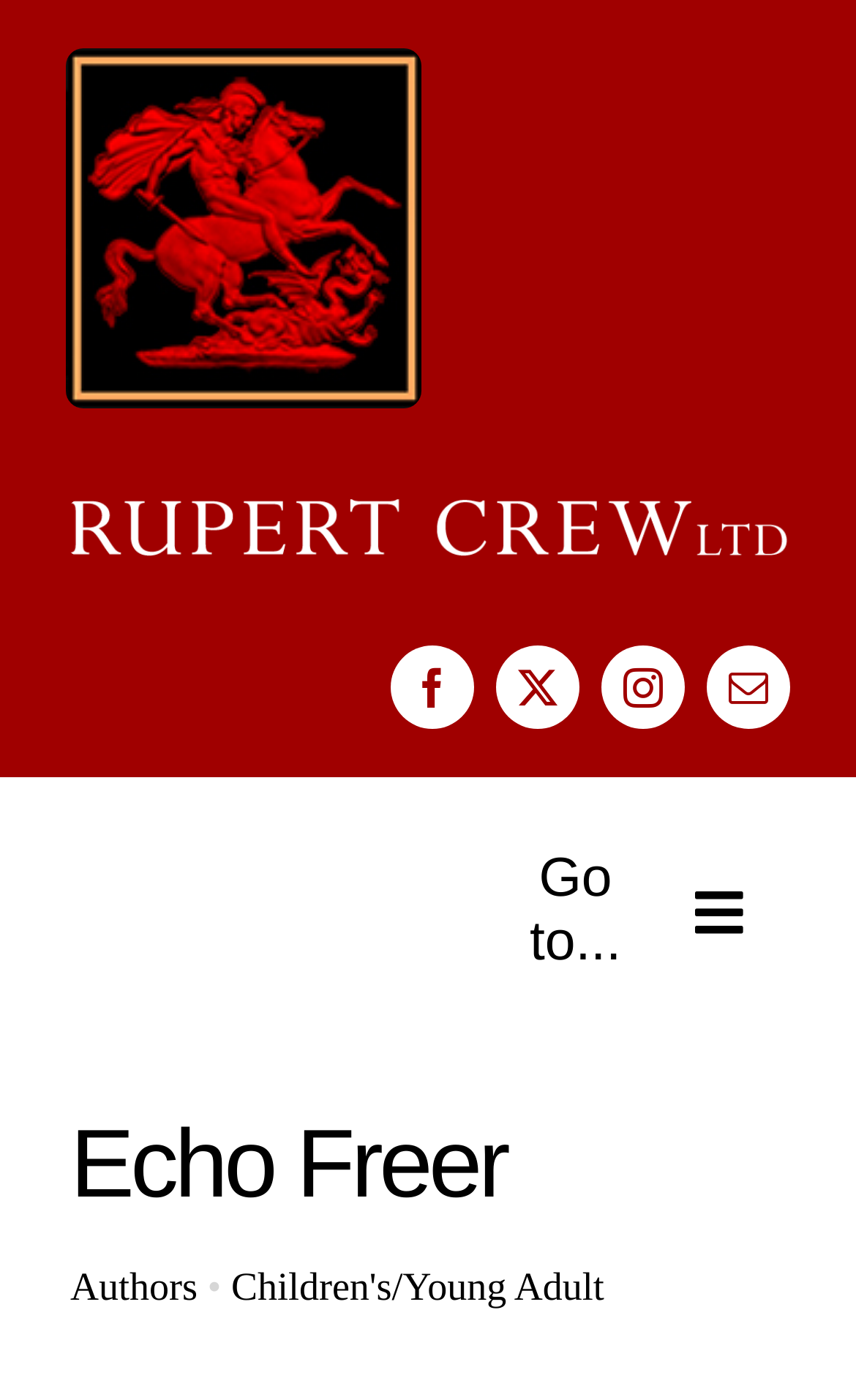What is the purpose of the button with text 'Go to...'?
Kindly offer a comprehensive and detailed response to the question.

I inferred the answer by looking at the button element with text 'Go to...' and its relationship with the navigation element 'Temp-Main', which suggests that it is used for navigation.